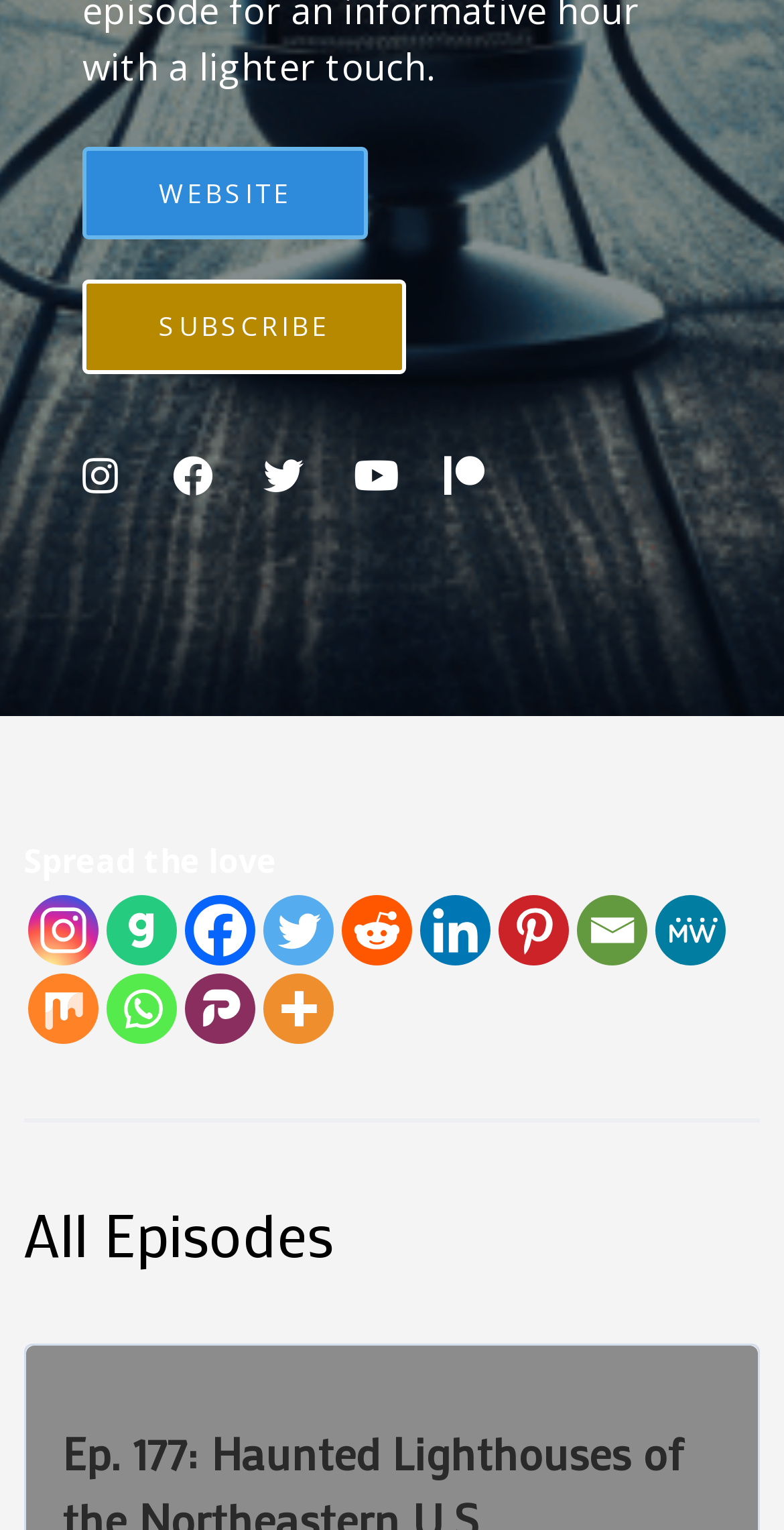Locate the coordinates of the bounding box for the clickable region that fulfills this instruction: "Visit the Lv One Stop Shop homepage".

None